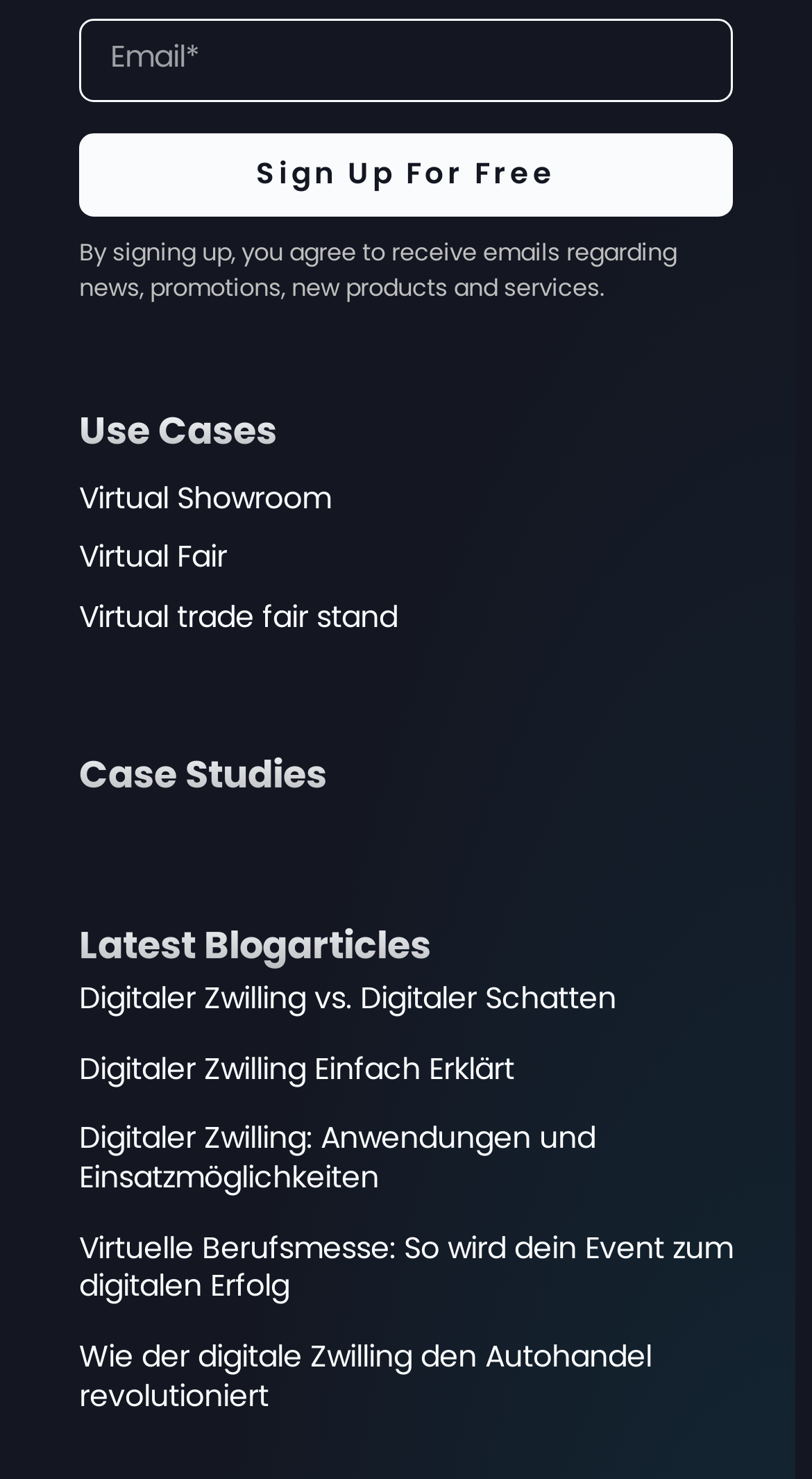How many links are there under 'Use Cases'?
Look at the image and provide a short answer using one word or a phrase.

3